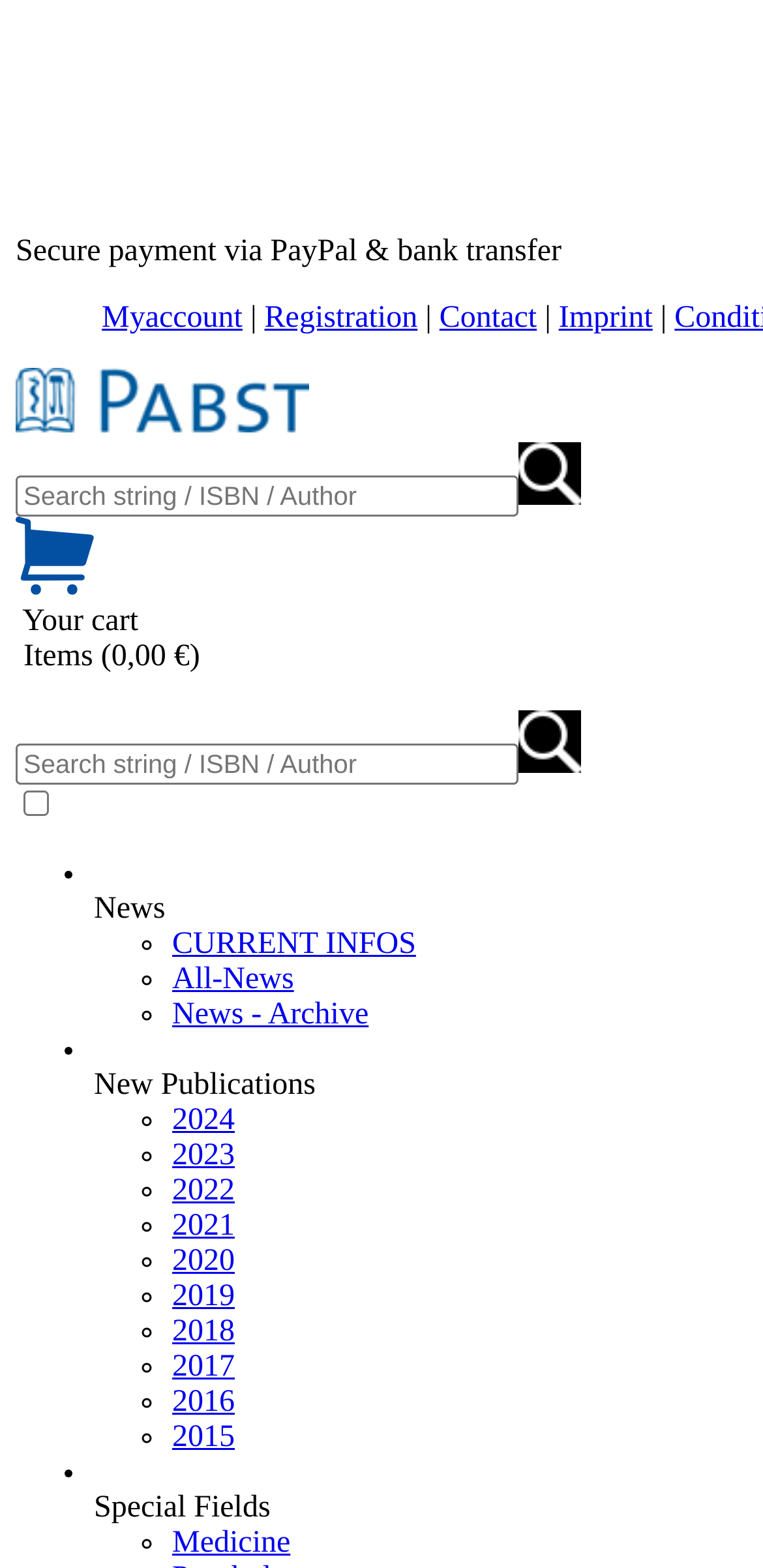Can you find the bounding box coordinates for the element that needs to be clicked to execute this instruction: "Contact Maisa Jean Frank"? The coordinates should be given as four float numbers between 0 and 1, i.e., [left, top, right, bottom].

None